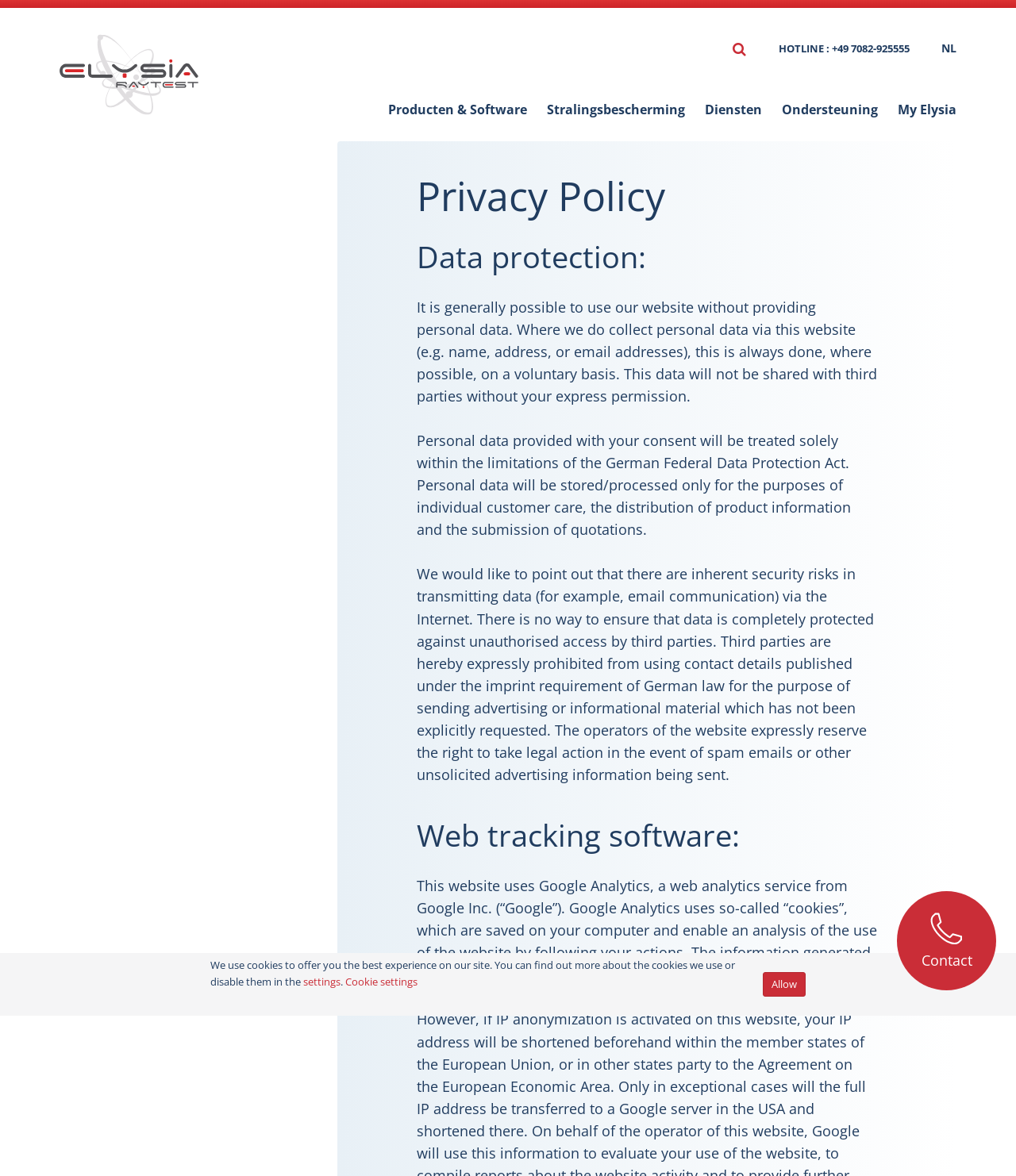Please find the bounding box coordinates of the element that you should click to achieve the following instruction: "Click the Elysia logo". The coordinates should be presented as four float numbers between 0 and 1: [left, top, right, bottom].

[0.059, 0.023, 0.195, 0.104]